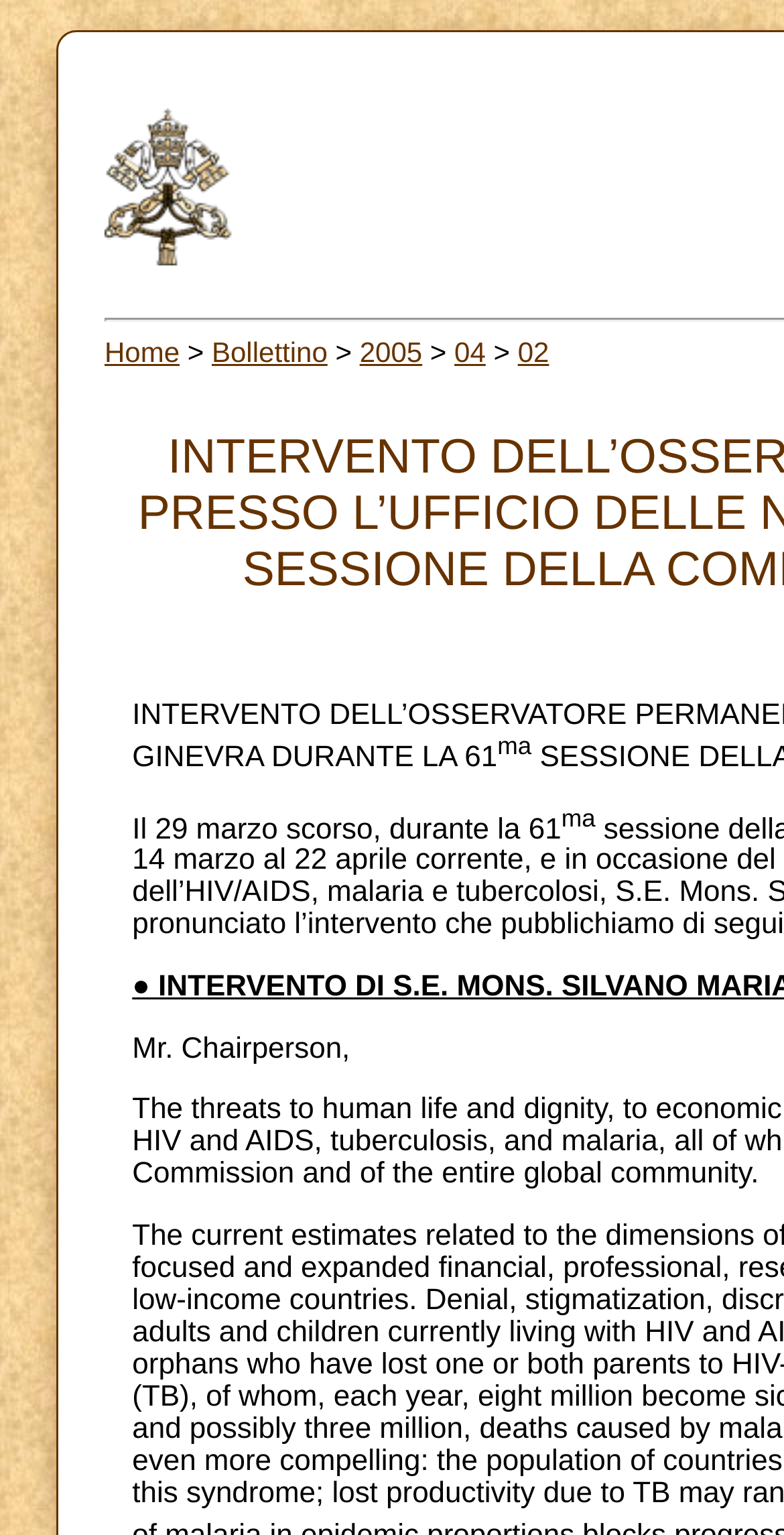Locate the bounding box coordinates for the element described below: "02". The coordinates must be four float values between 0 and 1, formatted as [left, top, right, bottom].

[0.66, 0.219, 0.7, 0.24]